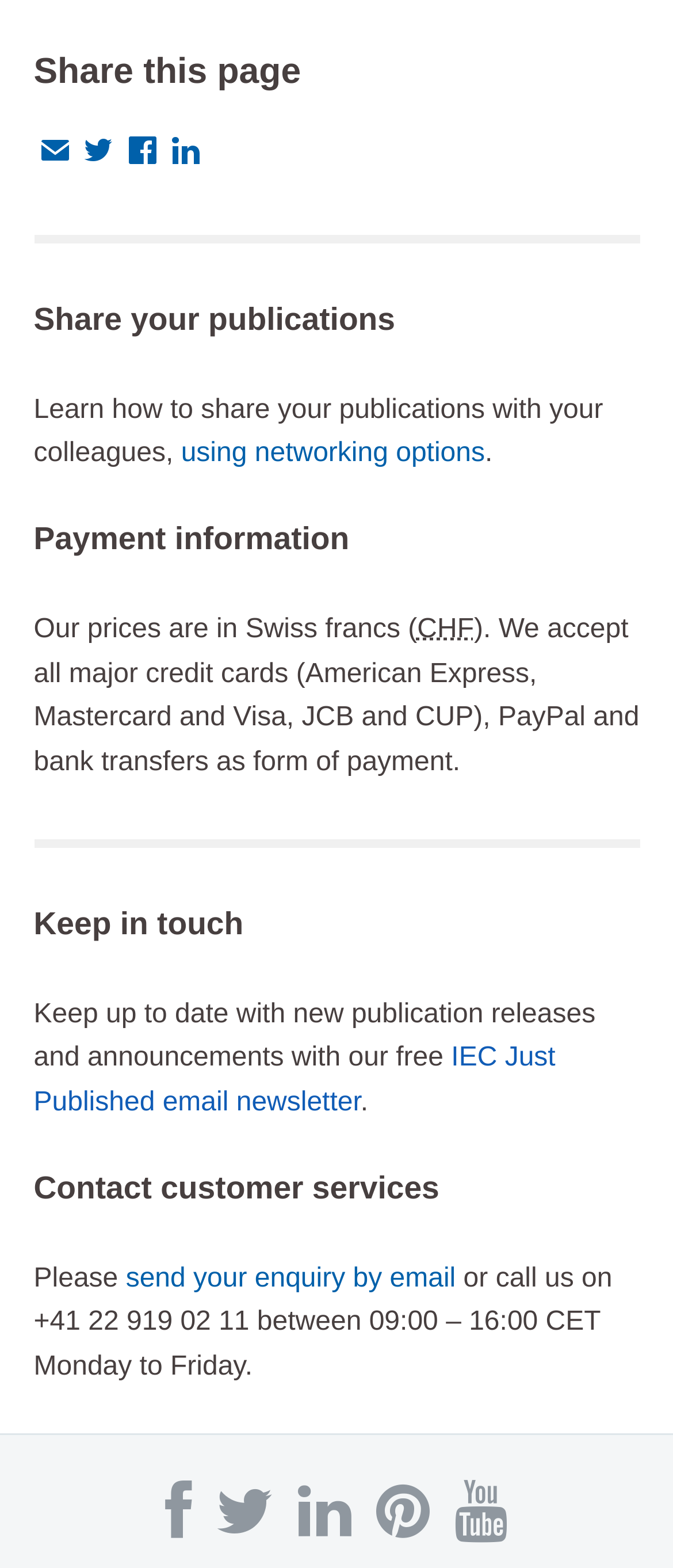What is the frequency of the IEC Just Published email newsletter?
Refer to the image and provide a concise answer in one word or phrase.

Not specified